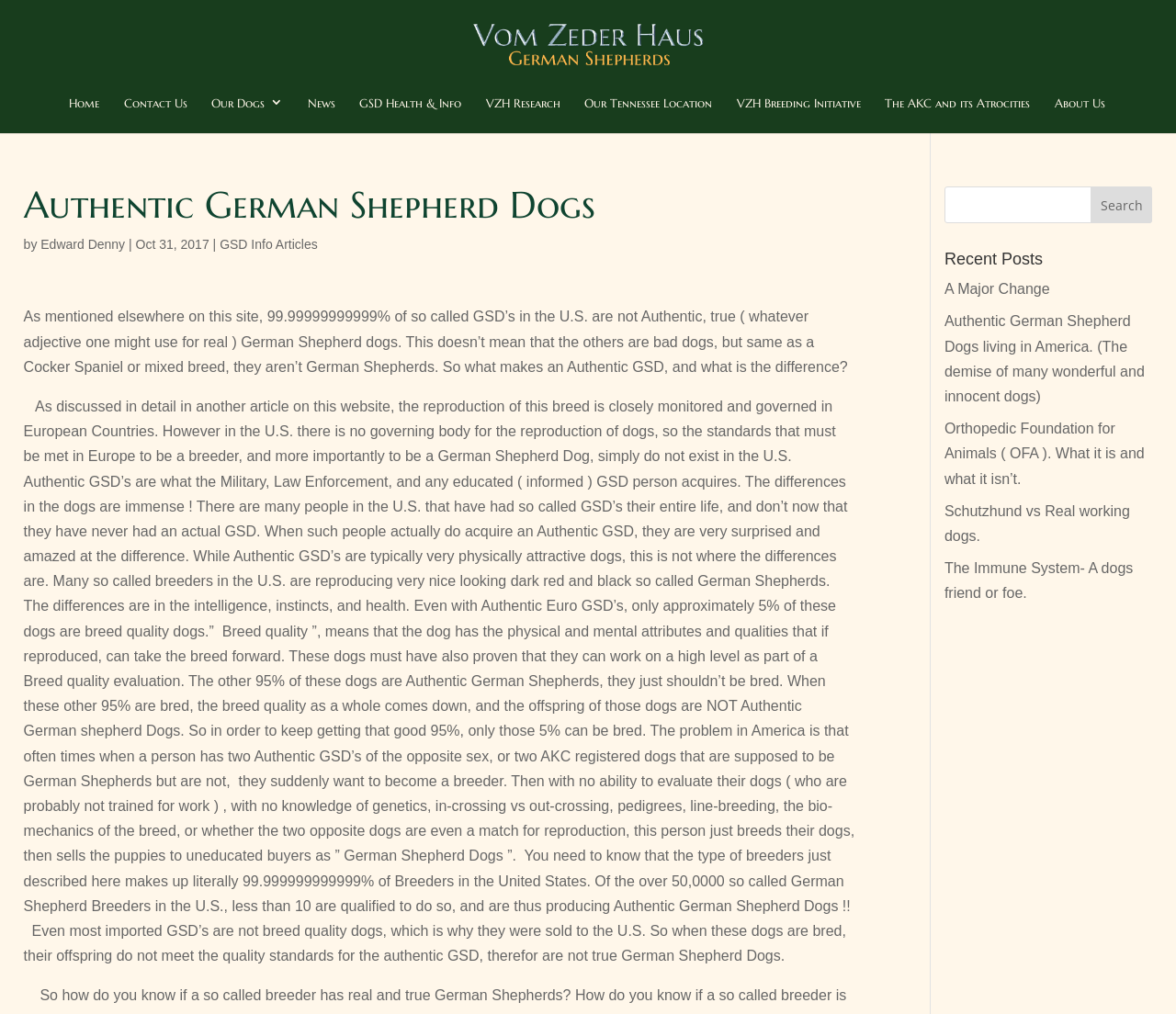Create a full and detailed caption for the entire webpage.

This webpage is about Authentic German Shepherd Dogs, specifically discussing the differences between authentic and non-authentic German Shepherds in the US. At the top of the page, there is a logo and a navigation menu with links to various sections of the website, including "Home", "Contact Us", "Our Dogs", "News", and more.

Below the navigation menu, there is a heading that reads "Authentic German Shepherd Dogs" followed by a subheading with the author's name and date. The main content of the page is a lengthy article that explains what makes an authentic German Shepherd dog, the differences between authentic and non-authentic dogs, and the importance of breeding standards.

The article is divided into several paragraphs, with some bold text and links to other related articles. There are no images on the page, except for the logo at the top. On the right side of the page, there is a search bar with a textbox and a "Search" button. Below the search bar, there is a section titled "Recent Posts" with links to several articles, including "A Major Change", "Authentic German Shepherd Dogs living in America", and more.

Overall, the webpage has a simple and clean layout, with a focus on providing informative content about authentic German Shepherd dogs.